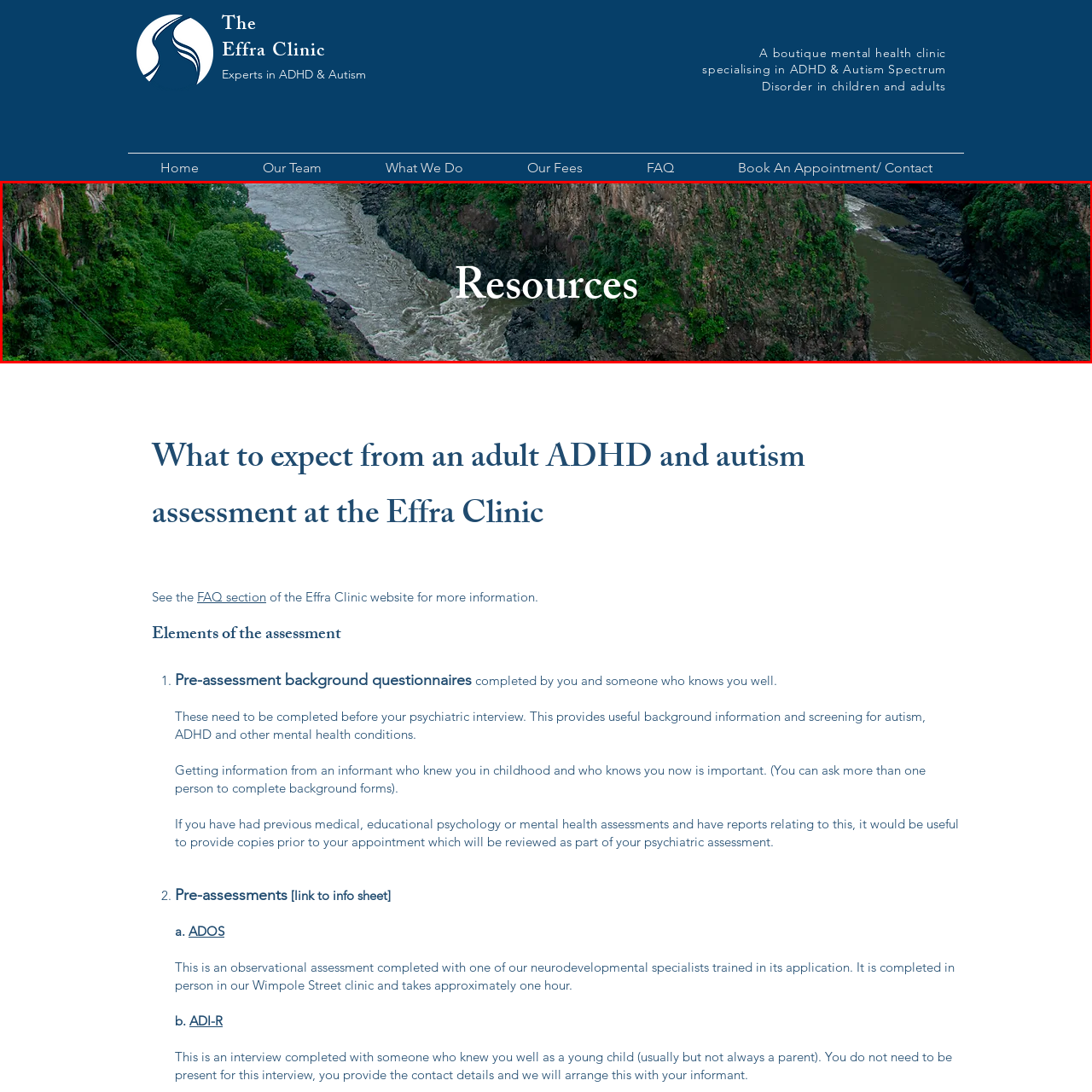What is the name of the clinic mentioned?
Please look at the image marked with a red bounding box and provide a one-word or short-phrase answer based on what you see.

The Effra Clinic